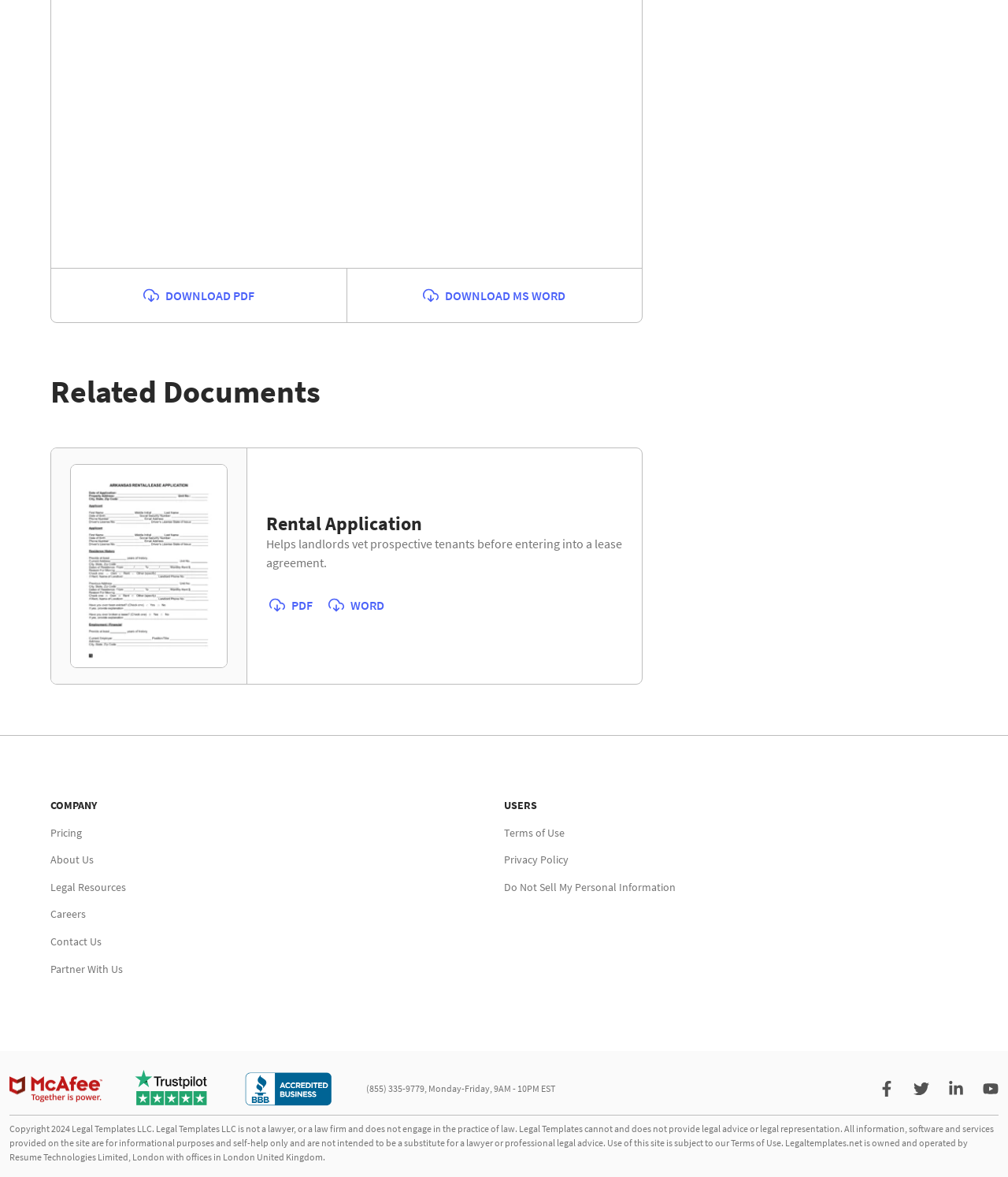Locate the bounding box coordinates for the element described below: "Word". The coordinates must be four float values between 0 and 1, formatted as [left, top, right, bottom].

[0.323, 0.502, 0.384, 0.526]